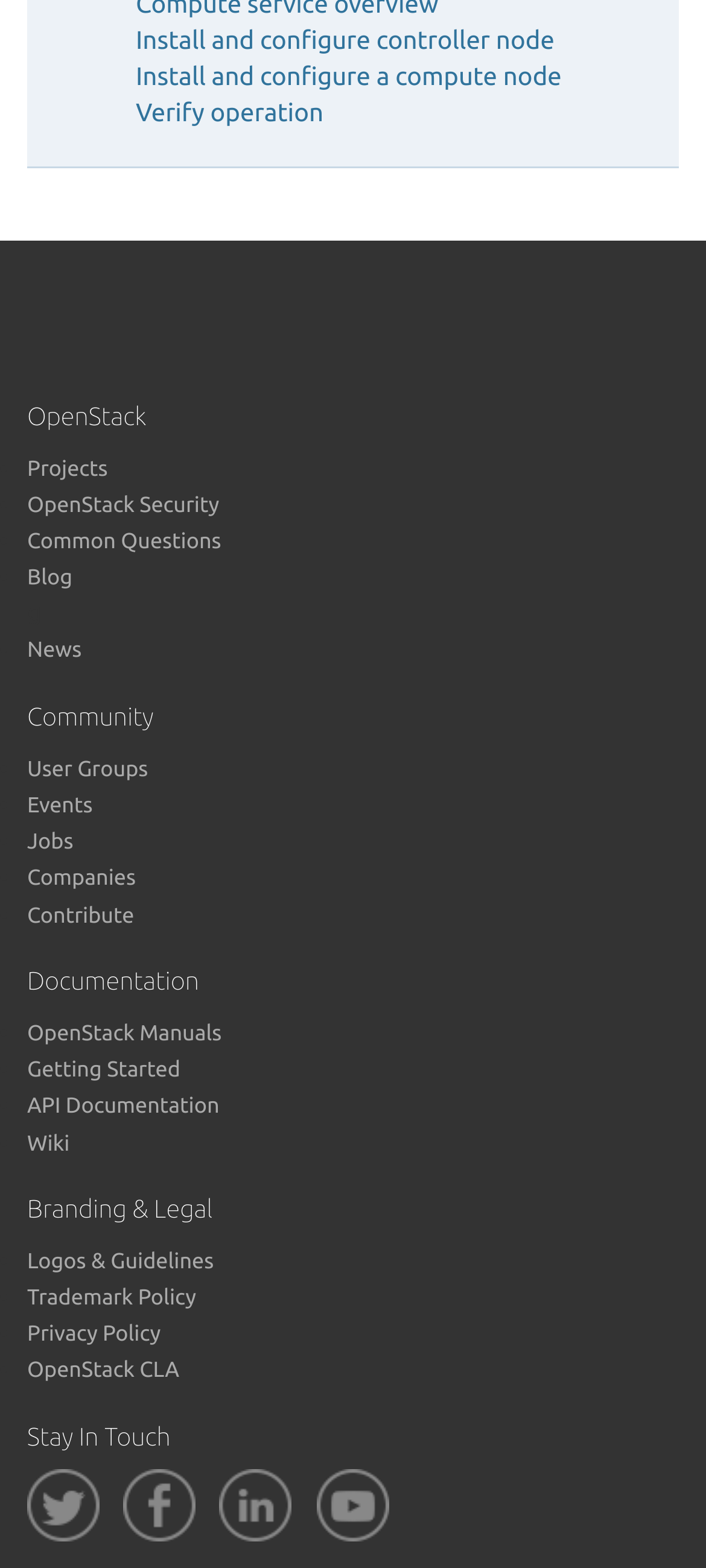How many links are under the 'OpenStack' heading?
Refer to the image and provide a one-word or short phrase answer.

5